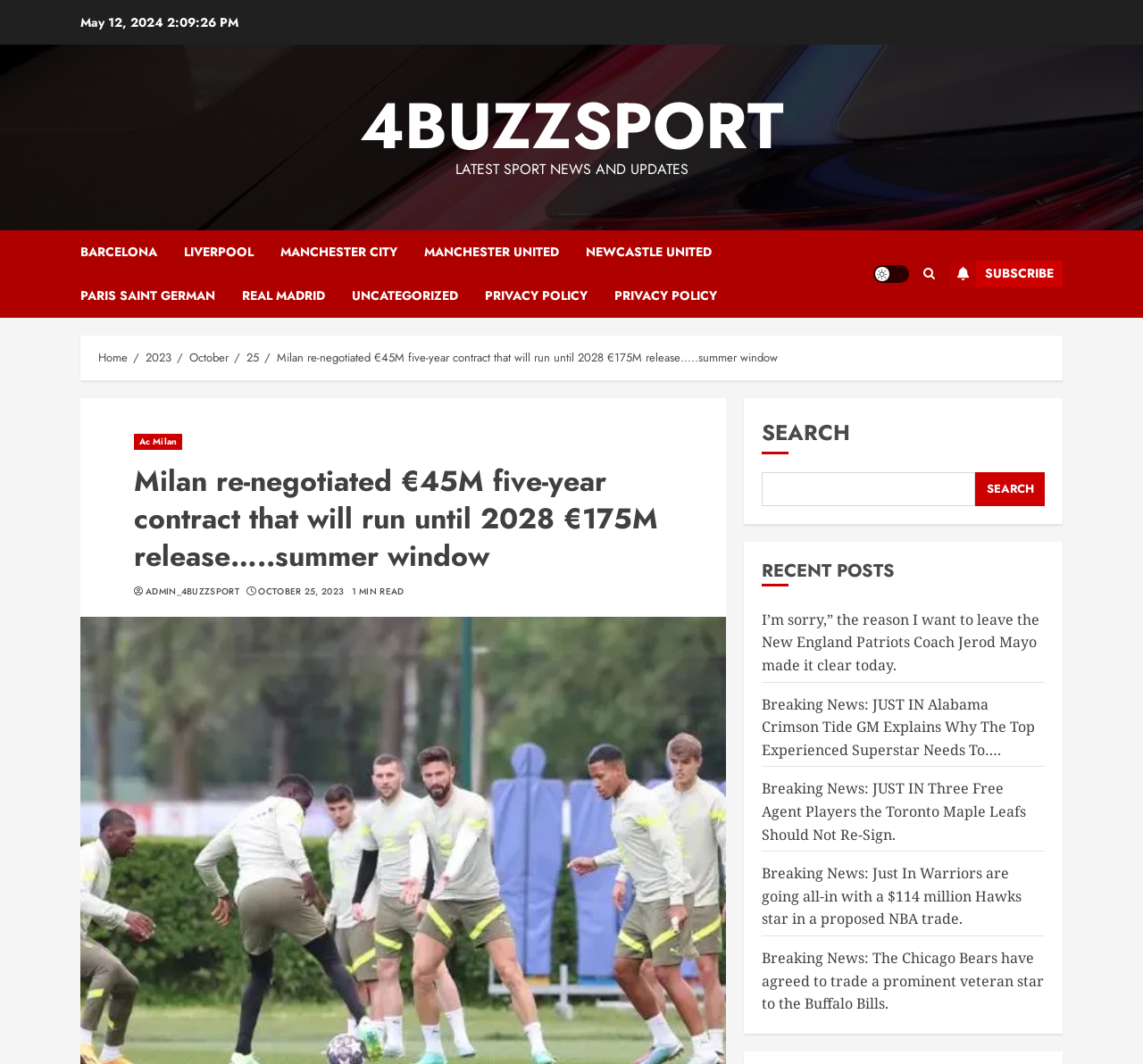What is the date of the article?
Look at the screenshot and give a one-word or phrase answer.

May 12, 2024